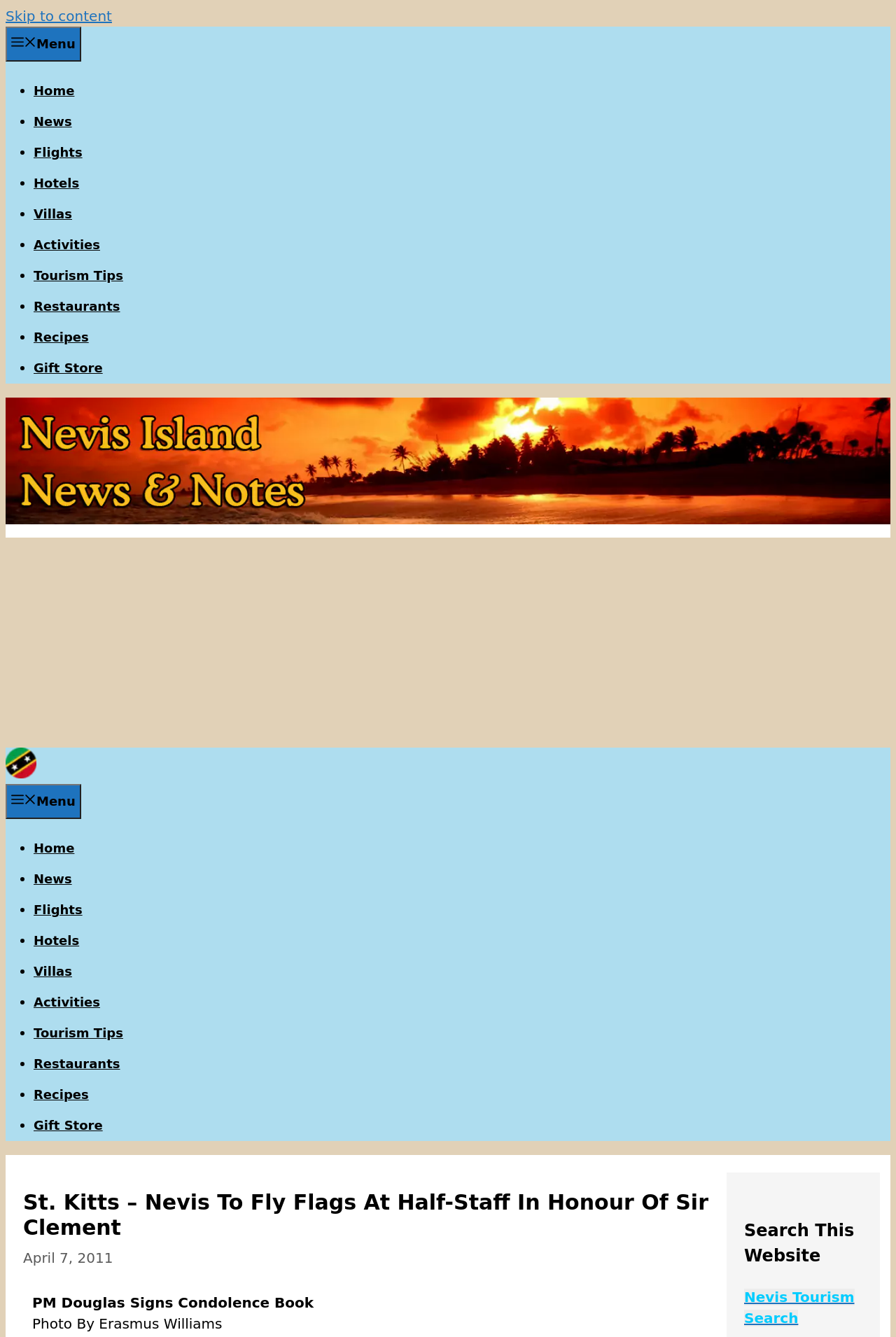Can you determine the bounding box coordinates of the area that needs to be clicked to fulfill the following instruction: "Go to 'News'"?

[0.038, 0.085, 0.08, 0.096]